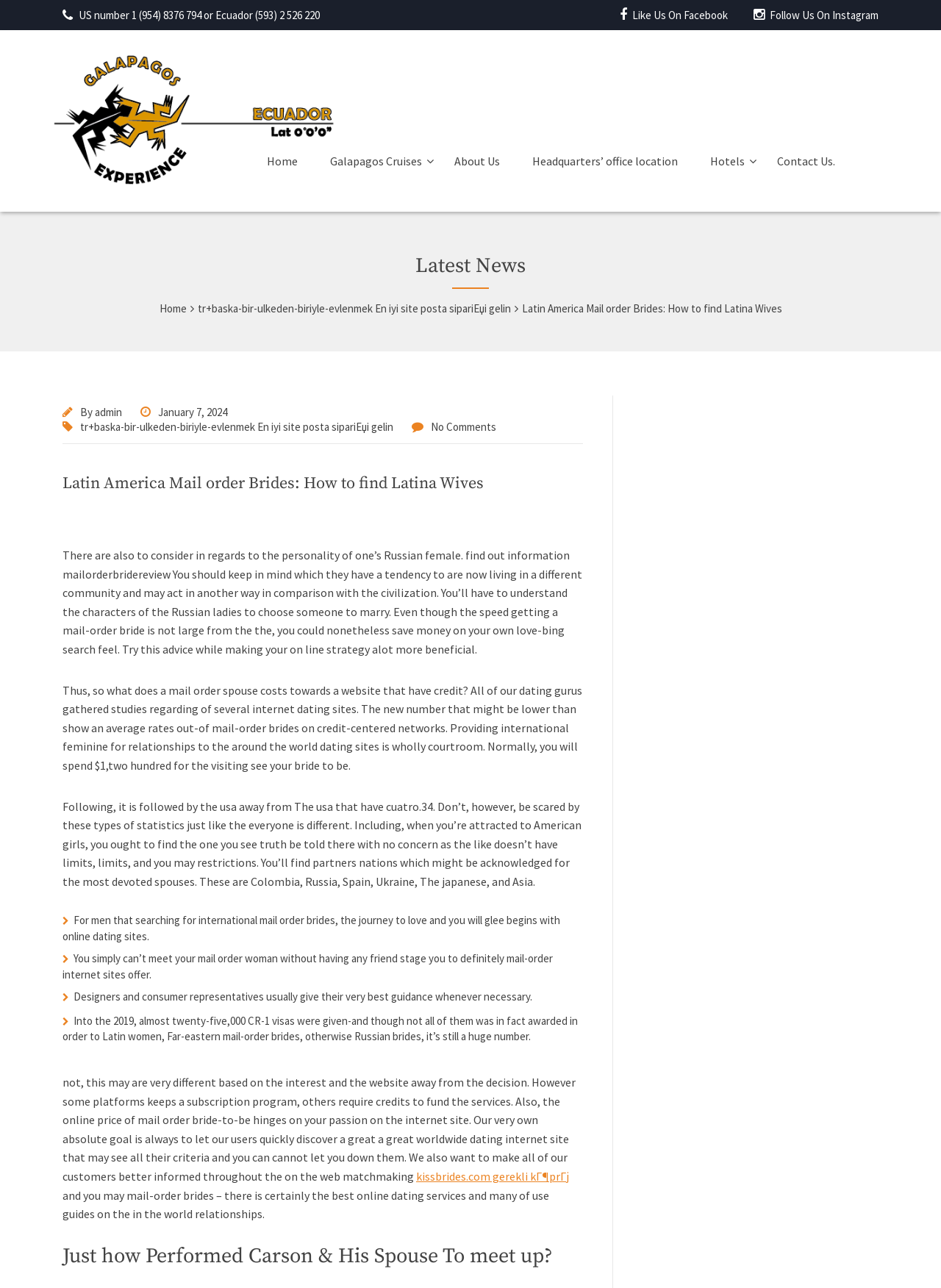Highlight the bounding box coordinates of the element that should be clicked to carry out the following instruction: "Follow Us On Instagram". The coordinates must be given as four float numbers ranging from 0 to 1, i.e., [left, top, right, bottom].

[0.801, 0.006, 0.934, 0.017]